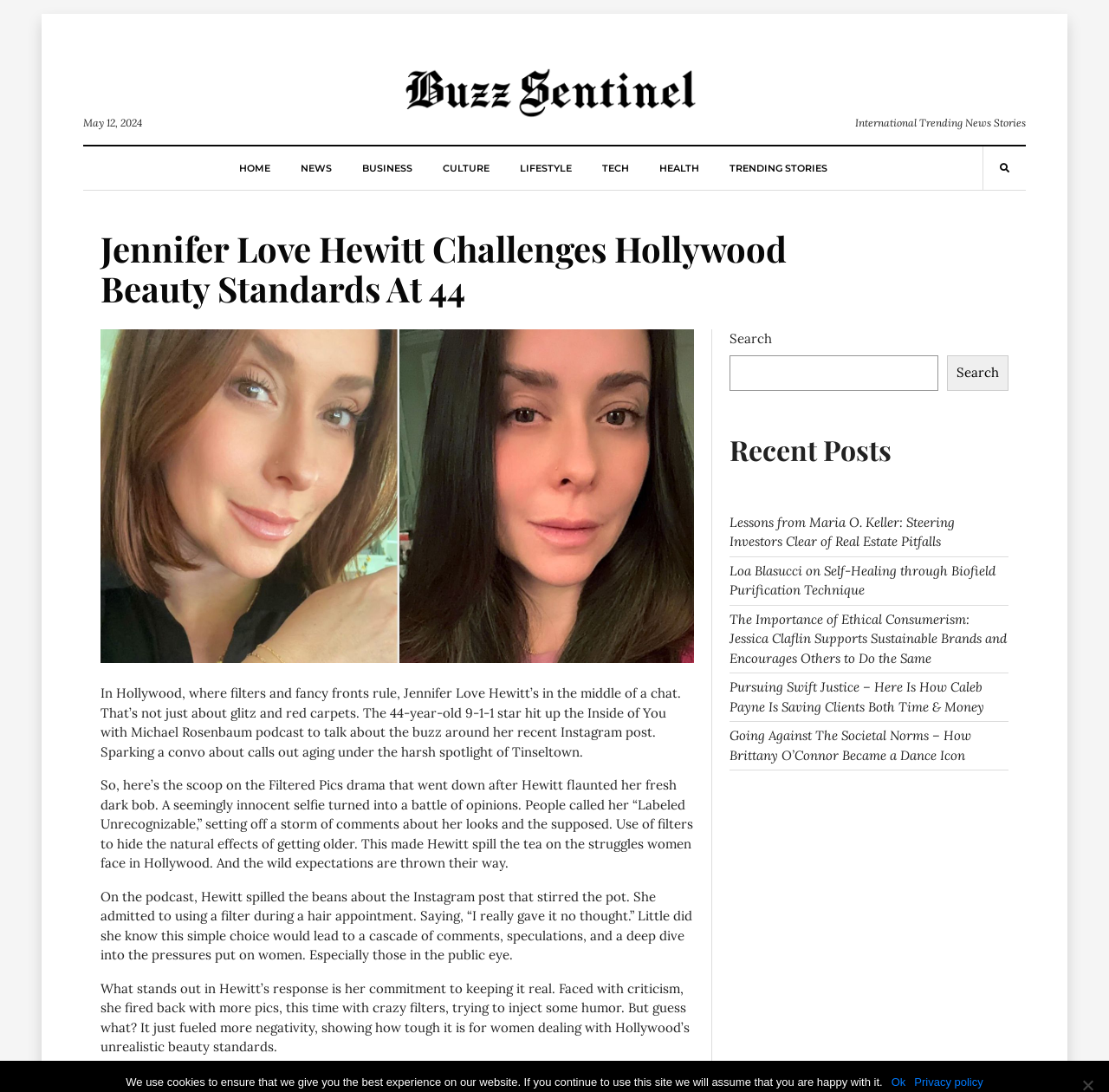Provide the bounding box coordinates of the section that needs to be clicked to accomplish the following instruction: "Search for a topic."

[0.658, 0.326, 0.846, 0.358]